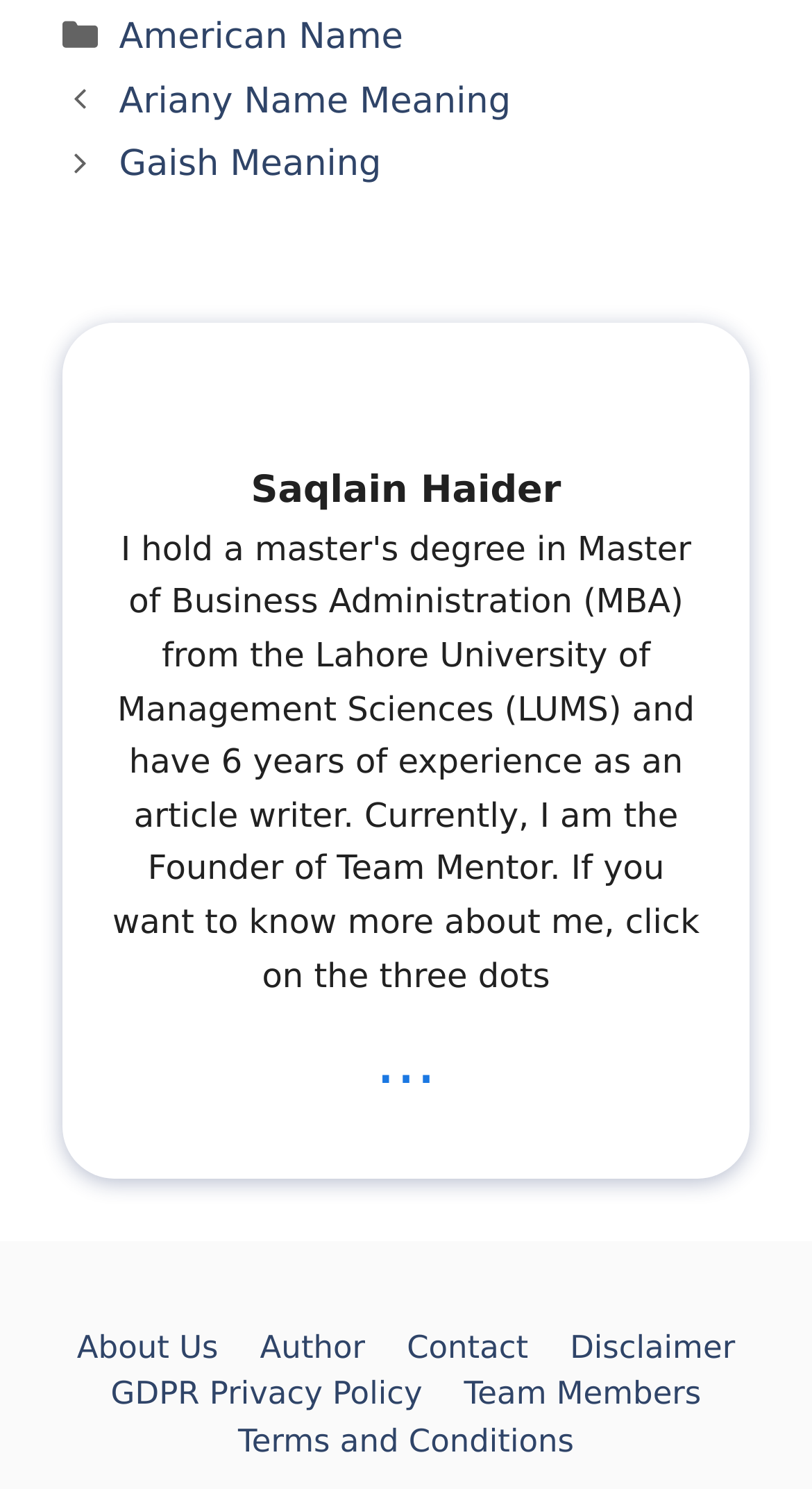How many categories are listed in the footer?
Using the image, provide a detailed and thorough answer to the question.

In the footer section, there is only one category listed, which is 'American Name'.